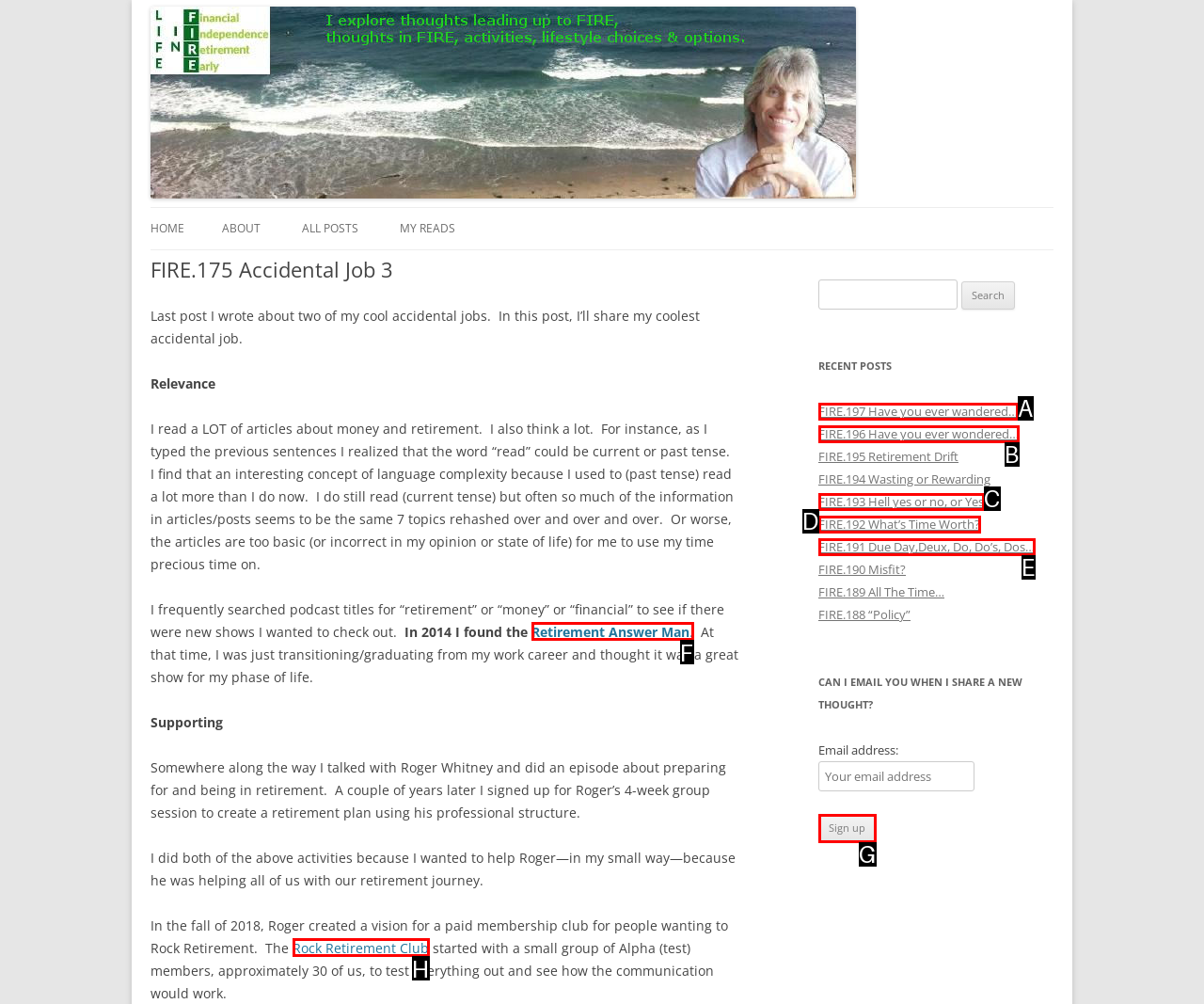From the given choices, identify the element that matches: FIRE.197 Have you ever wandered…
Answer with the letter of the selected option.

A